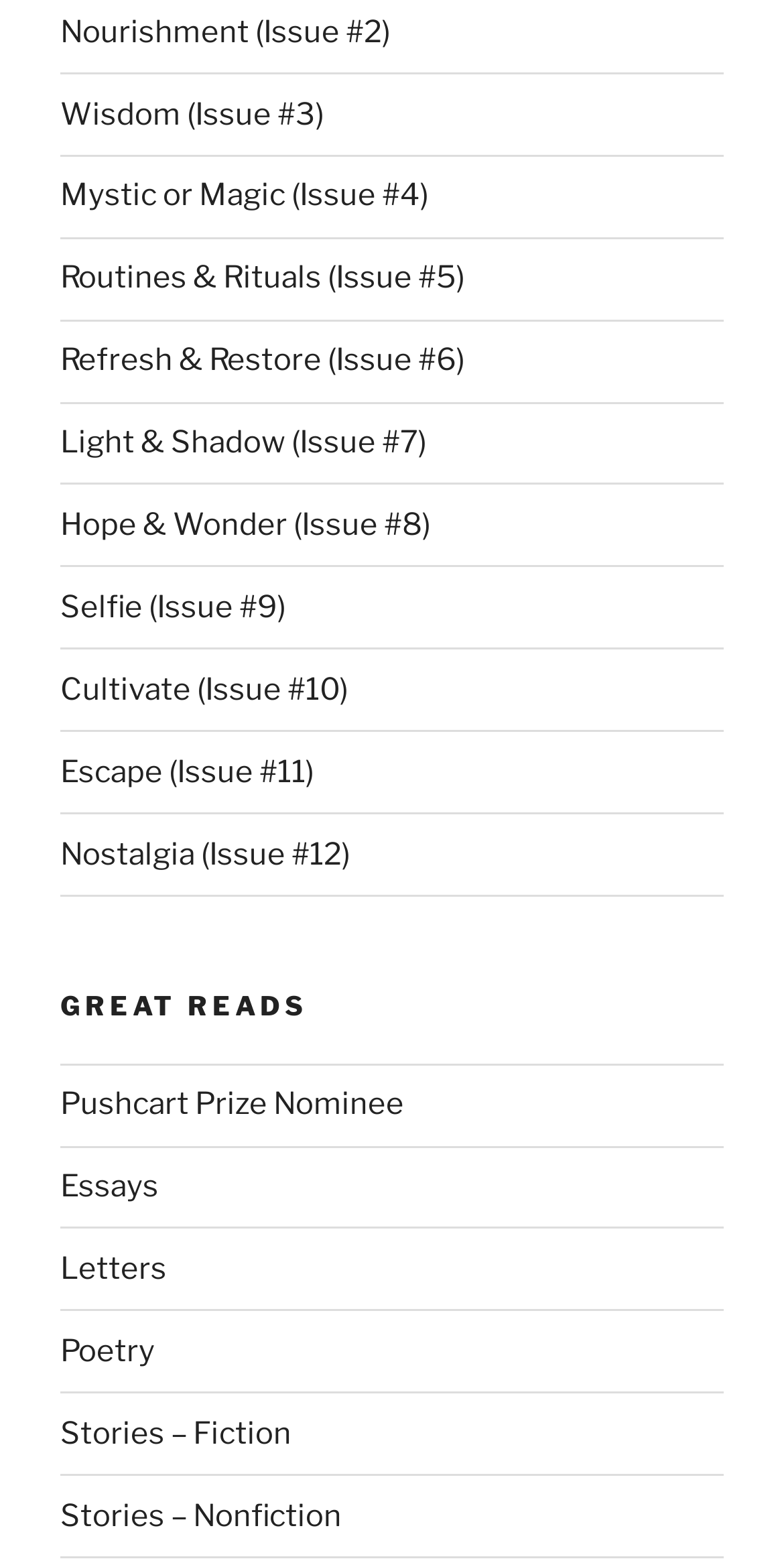How many issues are listed on the webpage?
Provide a detailed answer to the question using information from the image.

There are 12 links on the webpage, each representing an issue, starting from 'Nourishment (Issue #2)' to 'Nostalgia (Issue #12)'.